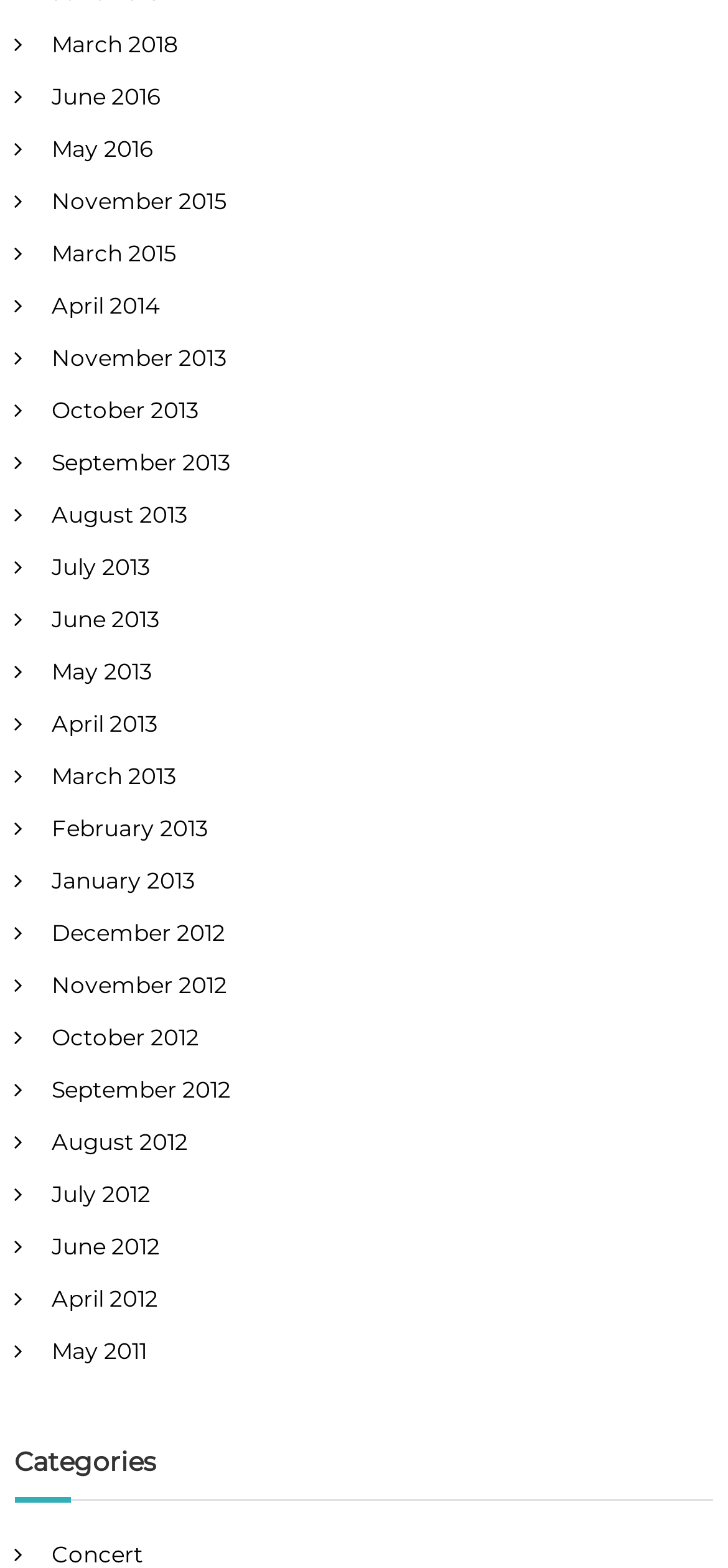What is the earliest month listed?
Can you provide an in-depth and detailed response to the question?

By examining the list of links, I found that the earliest month listed is May 2011, which is located at the bottom of the list.